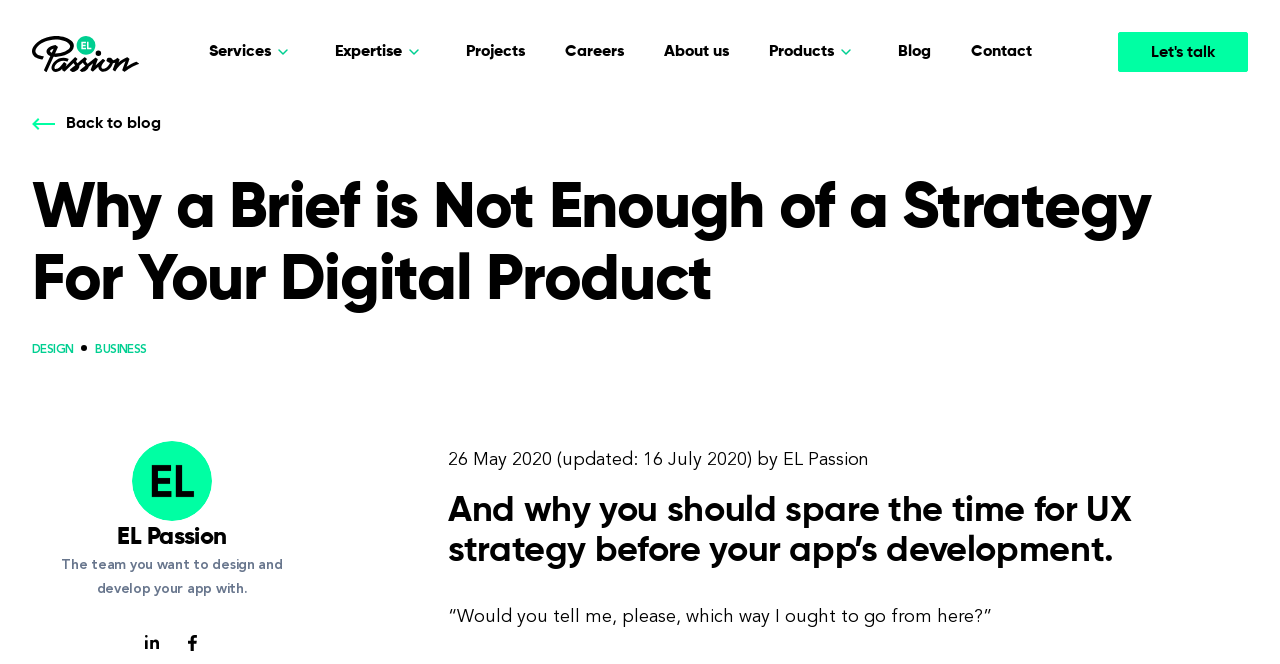Give a short answer using one word or phrase for the question:
What is the name of the product mentioned on the webpage?

EL Chrono